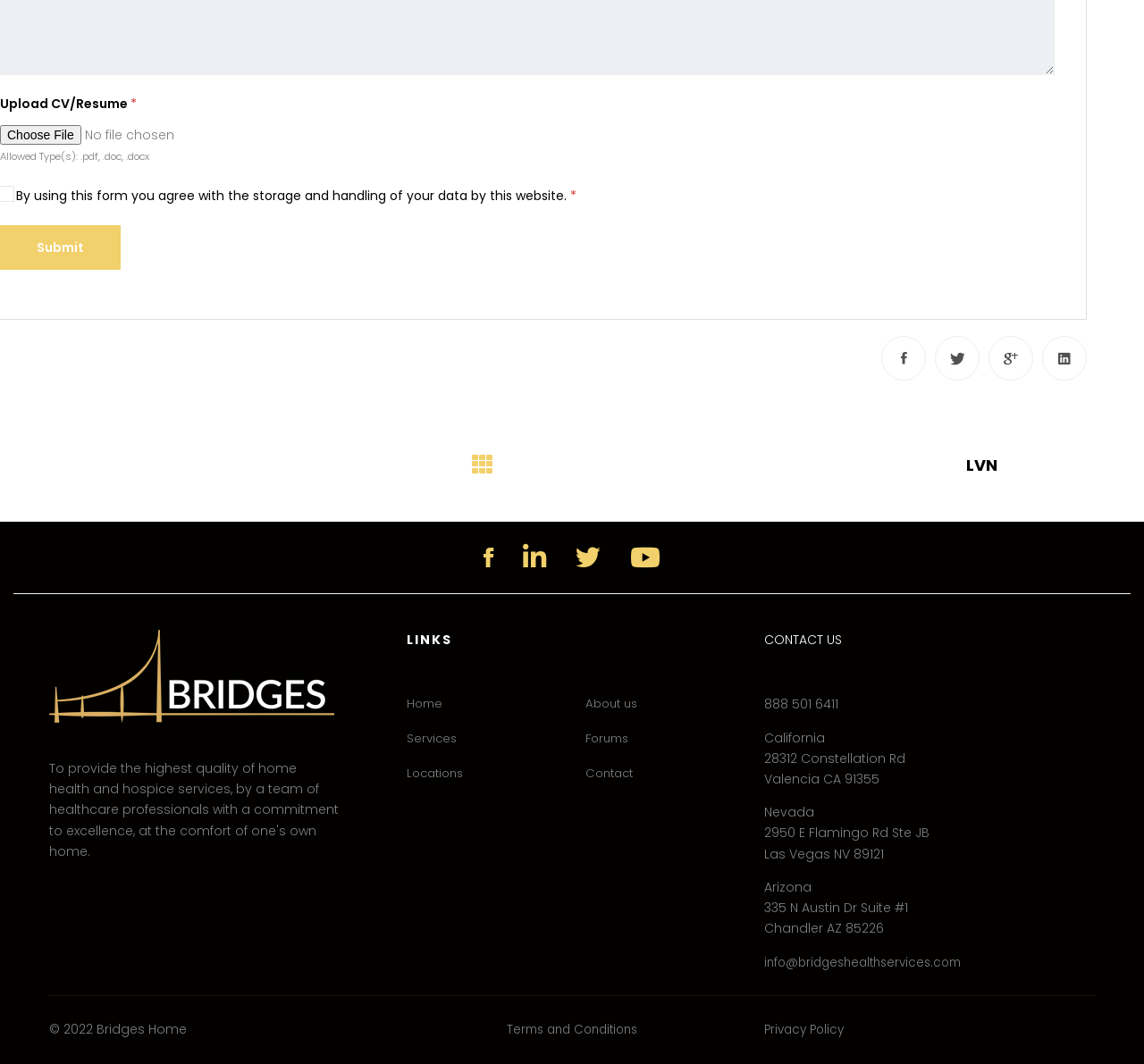Pinpoint the bounding box coordinates of the clickable area needed to execute the instruction: "Submit". The coordinates should be specified as four float numbers between 0 and 1, i.e., [left, top, right, bottom].

[0.0, 0.211, 0.105, 0.253]